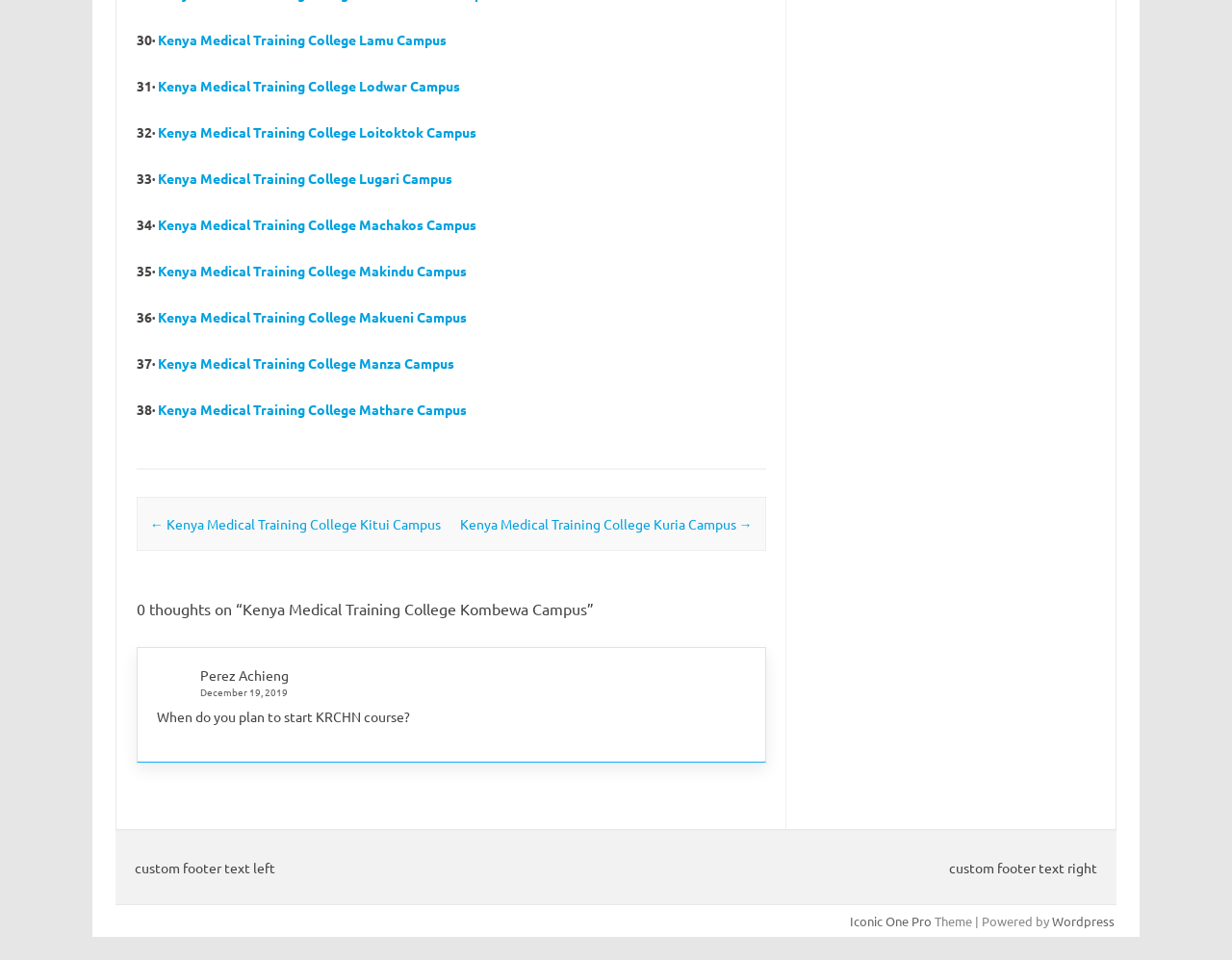What is the author of the article?
Respond to the question with a single word or phrase according to the image.

Perez Achieng